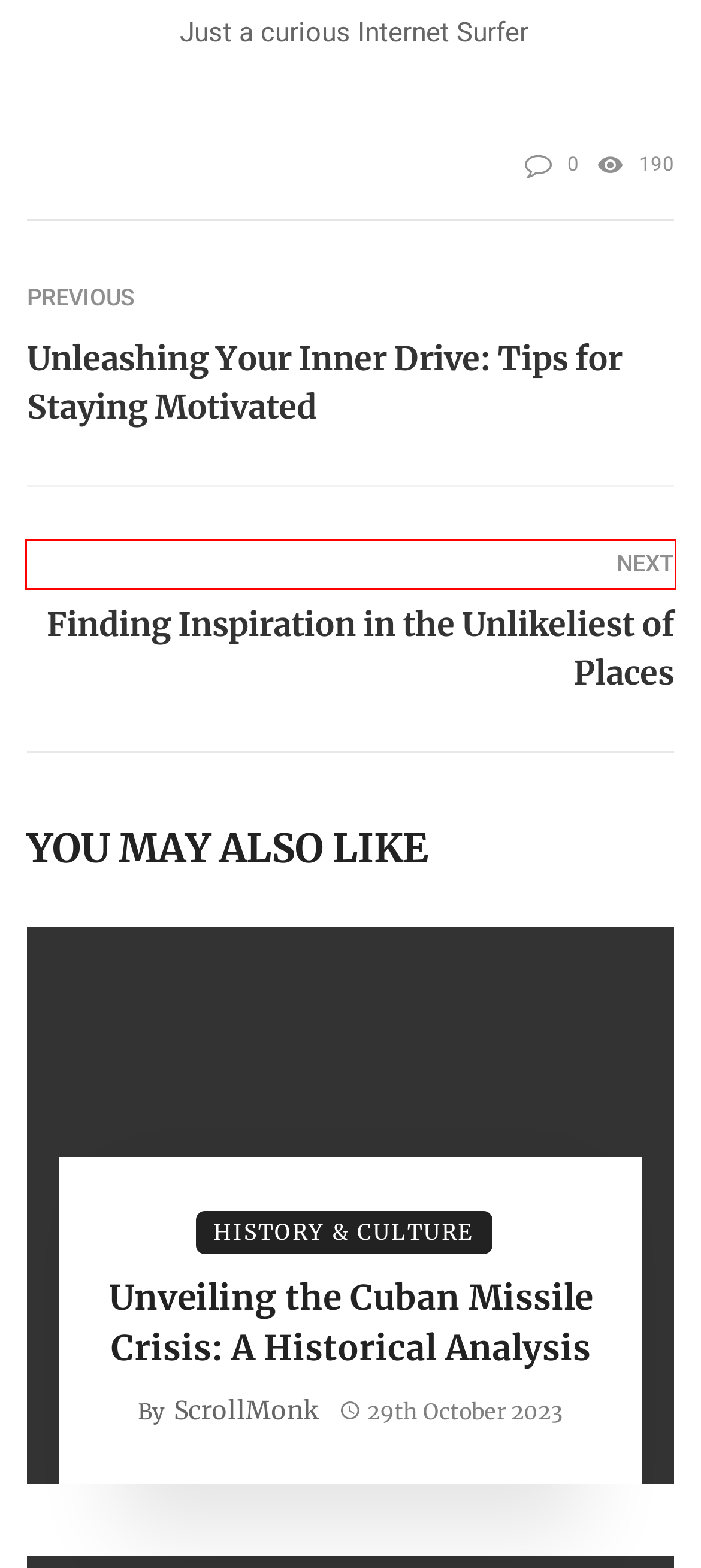You have a screenshot of a webpage with a red rectangle bounding box. Identify the best webpage description that corresponds to the new webpage after clicking the element within the red bounding box. Here are the candidates:
A. The Science of Optimism: How Positive Thinking Affects Your Brain - ScrollMonk
B. Finding Inspiration in the Unlikeliest of Places - ScrollMonk
C. The Prohibition Era: A Dark Chapter in American History - ScrollMonk
D. History & Culture - ScrollMonk
E. Unveiling the Cuban Missile Crisis: A Historical Analysis - ScrollMonk
F. Science & Tech - ScrollMonk
G. Unleashing Your Inner Drive: Tips for Staying Motivated - ScrollMonk
H. The Rise and Fall of Ancient Greek City-States: A Historical Account - ScrollMonk

B